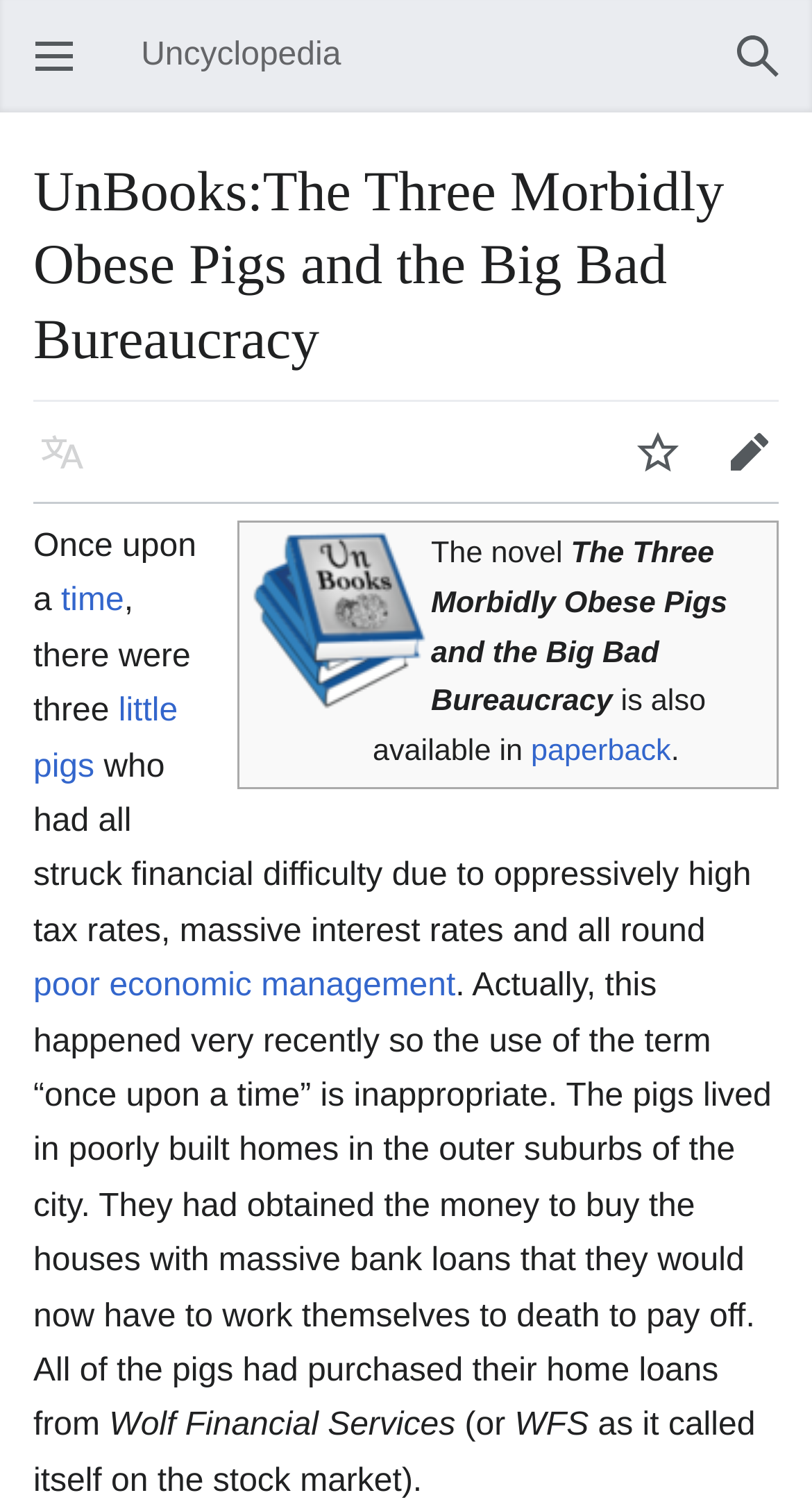Locate the bounding box coordinates of the area to click to fulfill this instruction: "View paperback version". The bounding box should be presented as four float numbers between 0 and 1, in the order [left, top, right, bottom].

[0.654, 0.487, 0.826, 0.509]